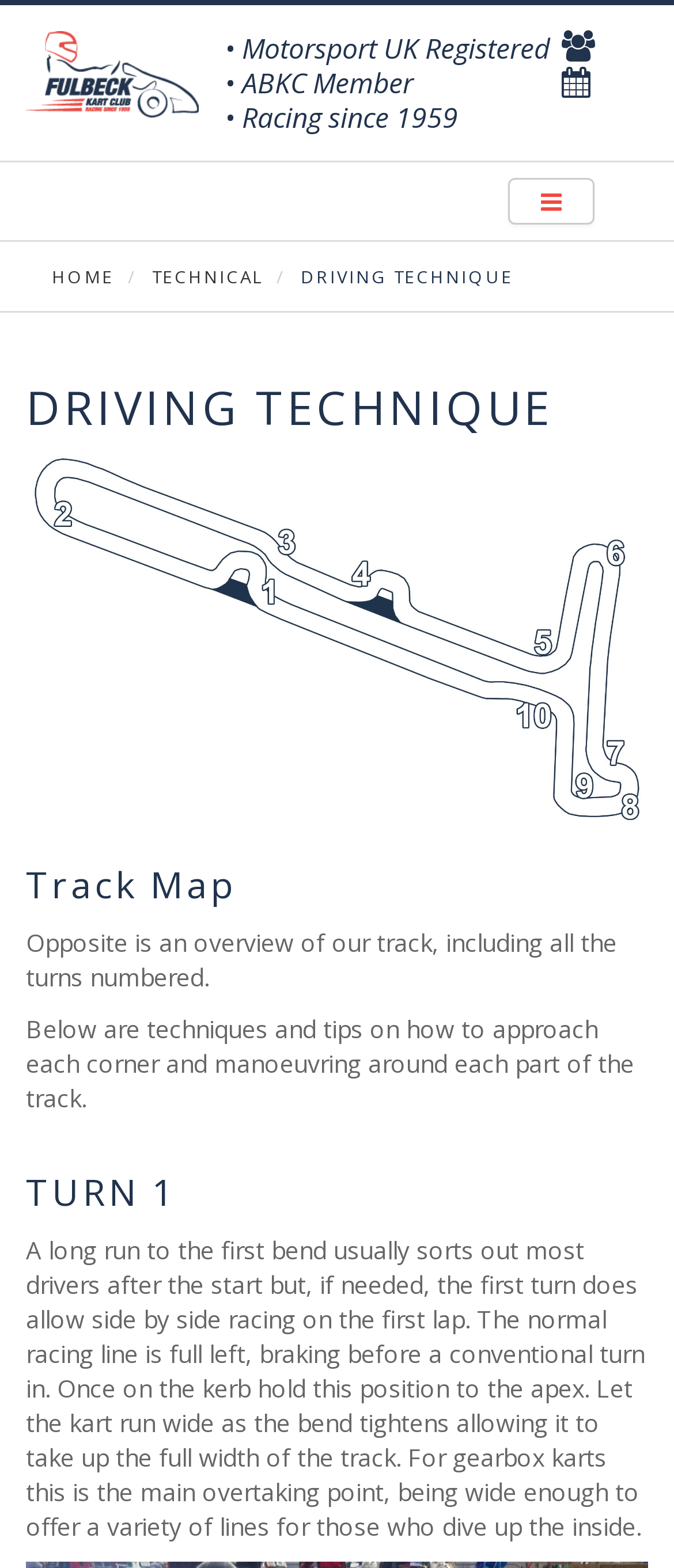What is the main overtaking point for gearbox karts?
From the details in the image, answer the question comprehensively.

According to the webpage, Turn 1 is the main overtaking point for gearbox karts, as it is wide enough to offer a variety of lines for those who dive up the inside.